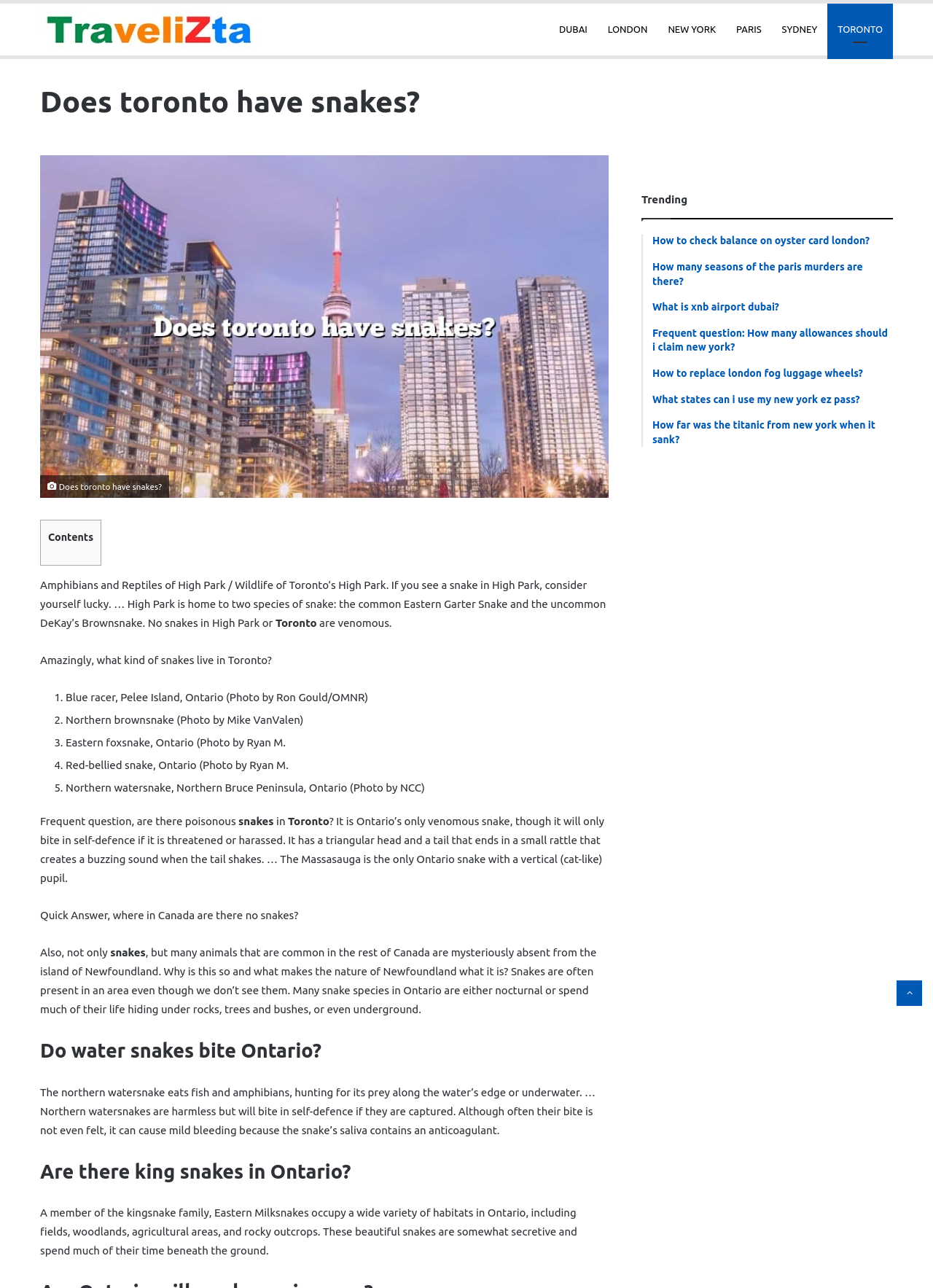What is the main topic of this webpage?
Based on the image, respond with a single word or phrase.

Snakes in Toronto